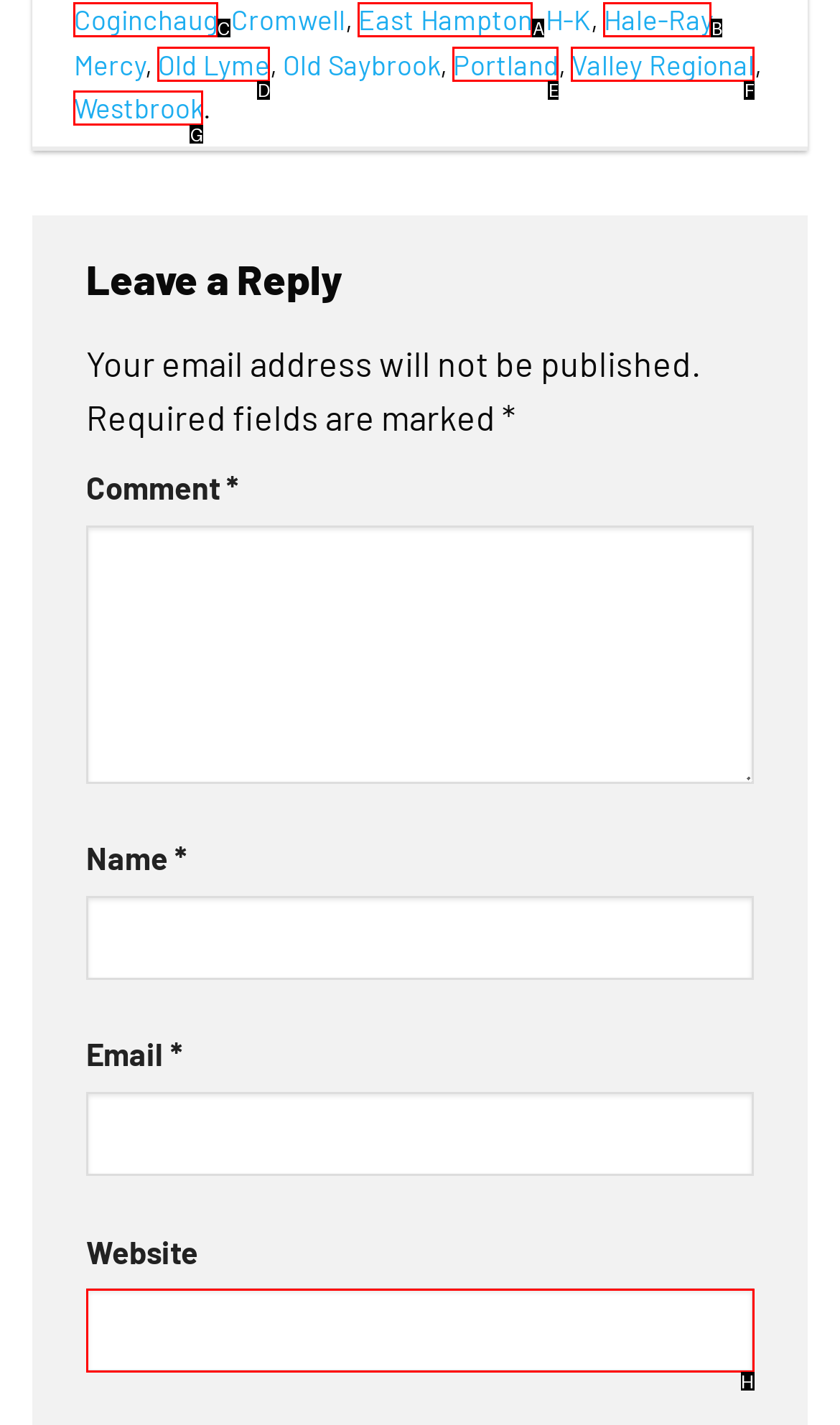Identify the correct UI element to click on to achieve the task: Click on Coginchaug. Provide the letter of the appropriate element directly from the available choices.

C